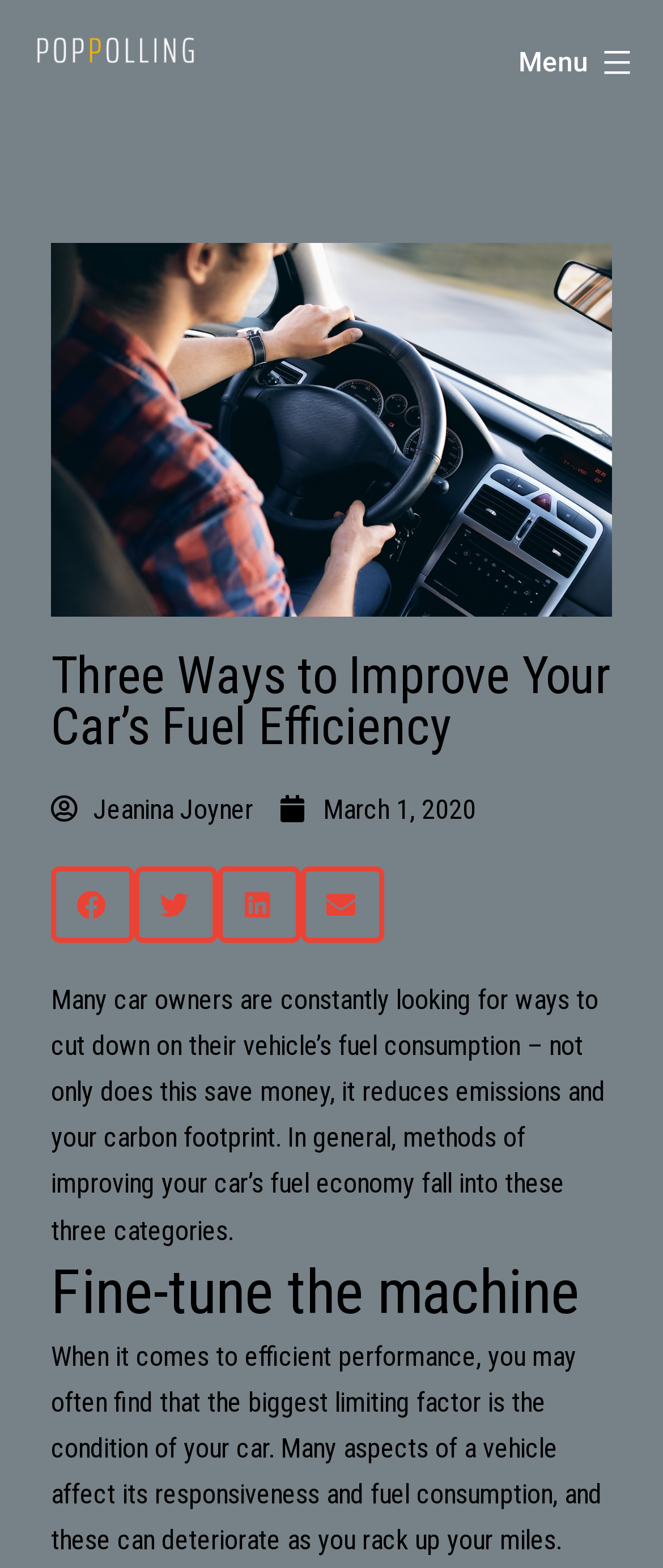Show the bounding box coordinates for the HTML element described as: "Jeanina Joyner".

[0.077, 0.501, 0.382, 0.531]